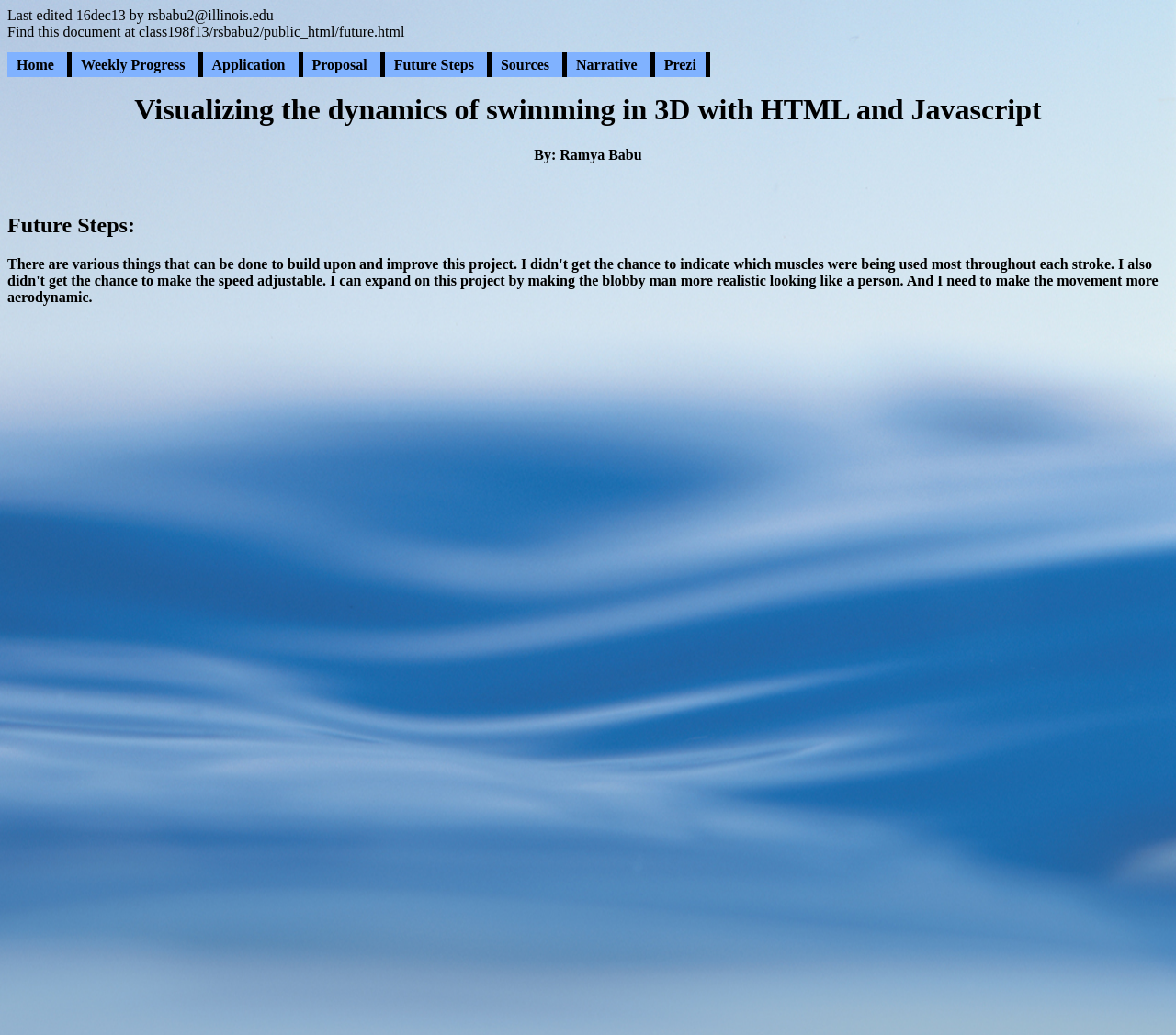Can you give a comprehensive explanation to the question given the content of the image?
What is the last edited date of this webpage?

The last edited date is mentioned at the top of the webpage as 'Last edited 16dec13 by rsbabu2@illinois.edu'.